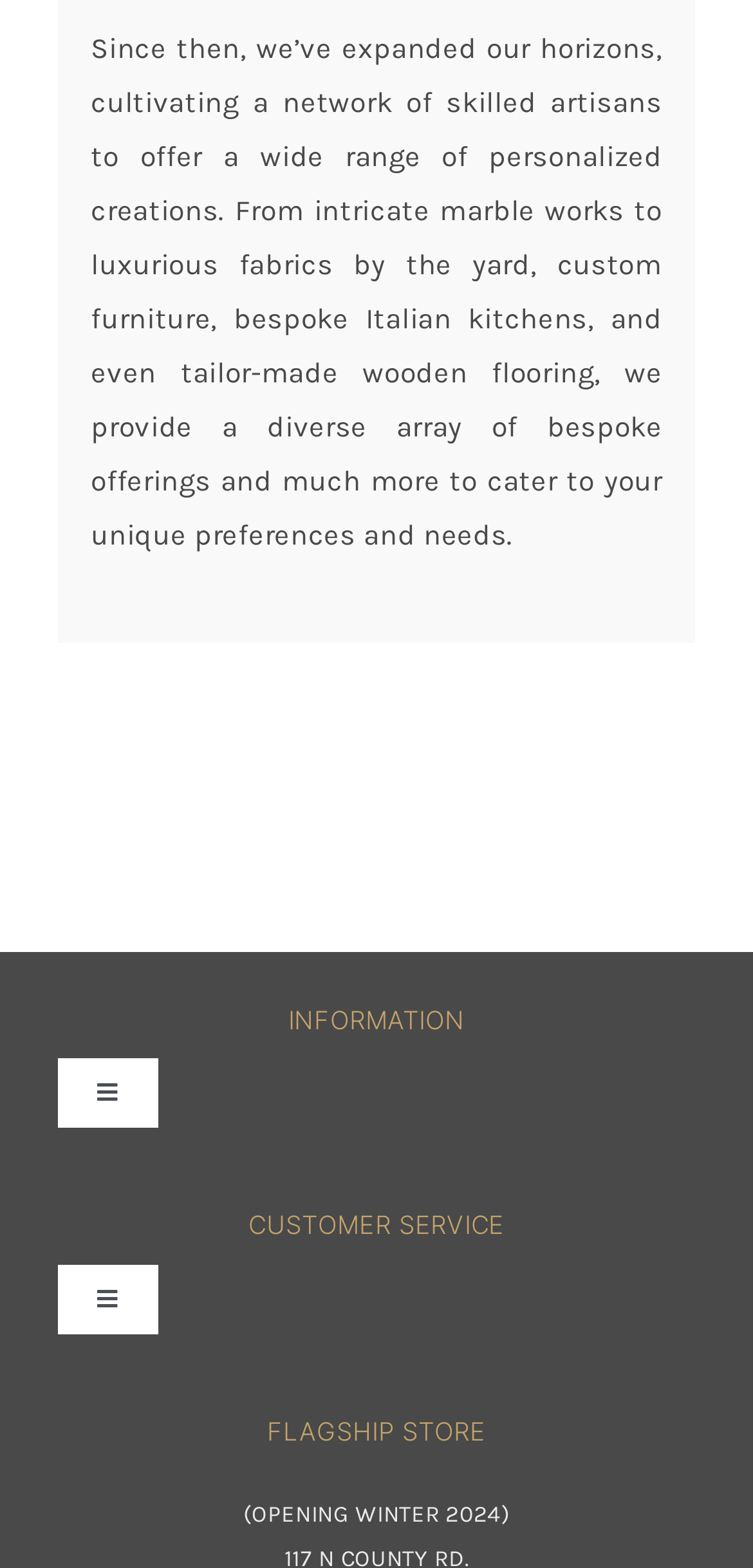Refer to the element description Toggle Navigation and identify the corresponding bounding box in the screenshot. Format the coordinates as (top-left x, top-left y, bottom-right x, bottom-right y) with values in the range of 0 to 1.

[0.077, 0.806, 0.21, 0.851]